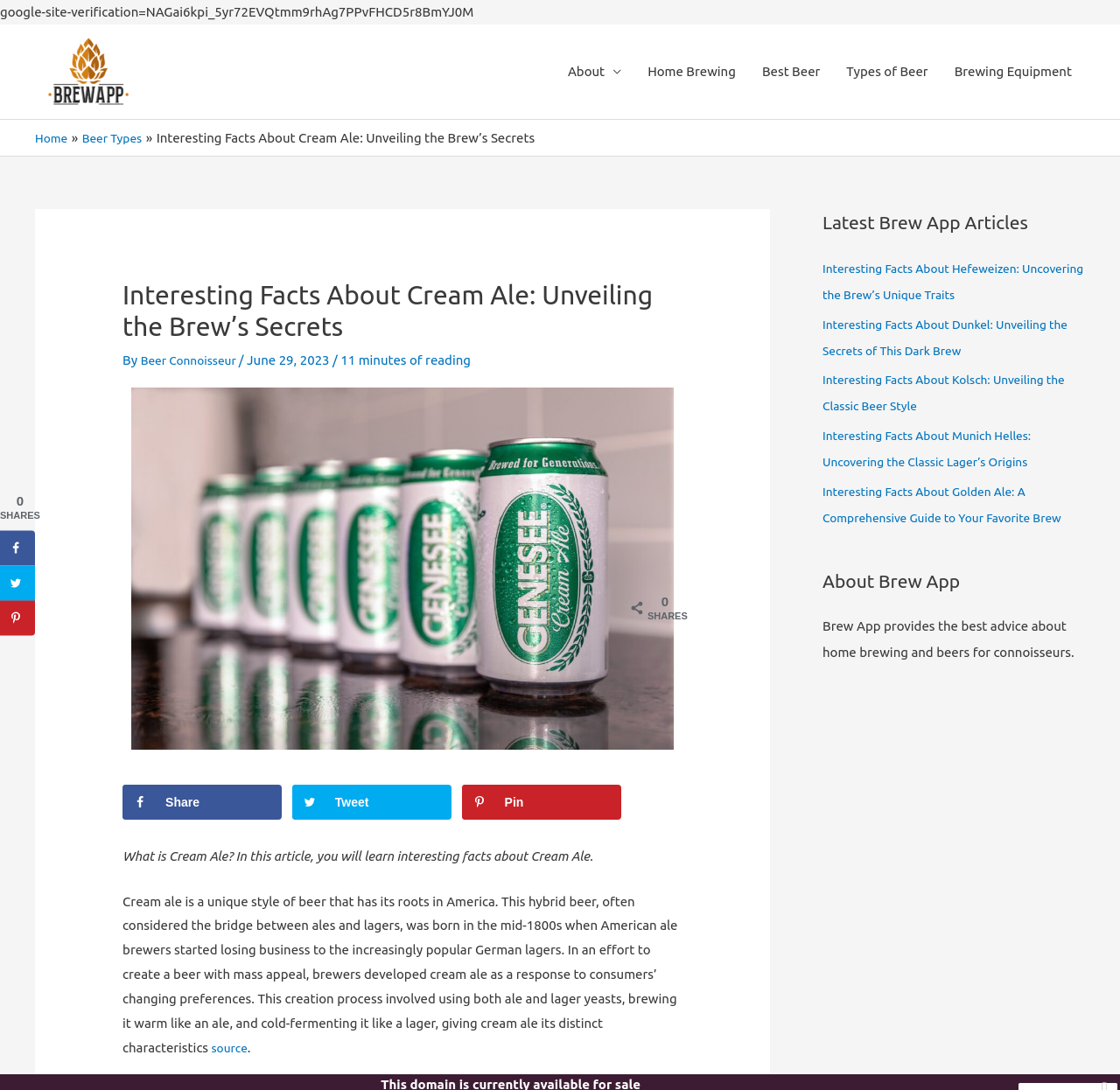How long does it take to read this article?
Please give a detailed answer to the question using the information shown in the image.

The article mentions that it takes 11 minutes to read, which is indicated below the title of the article.